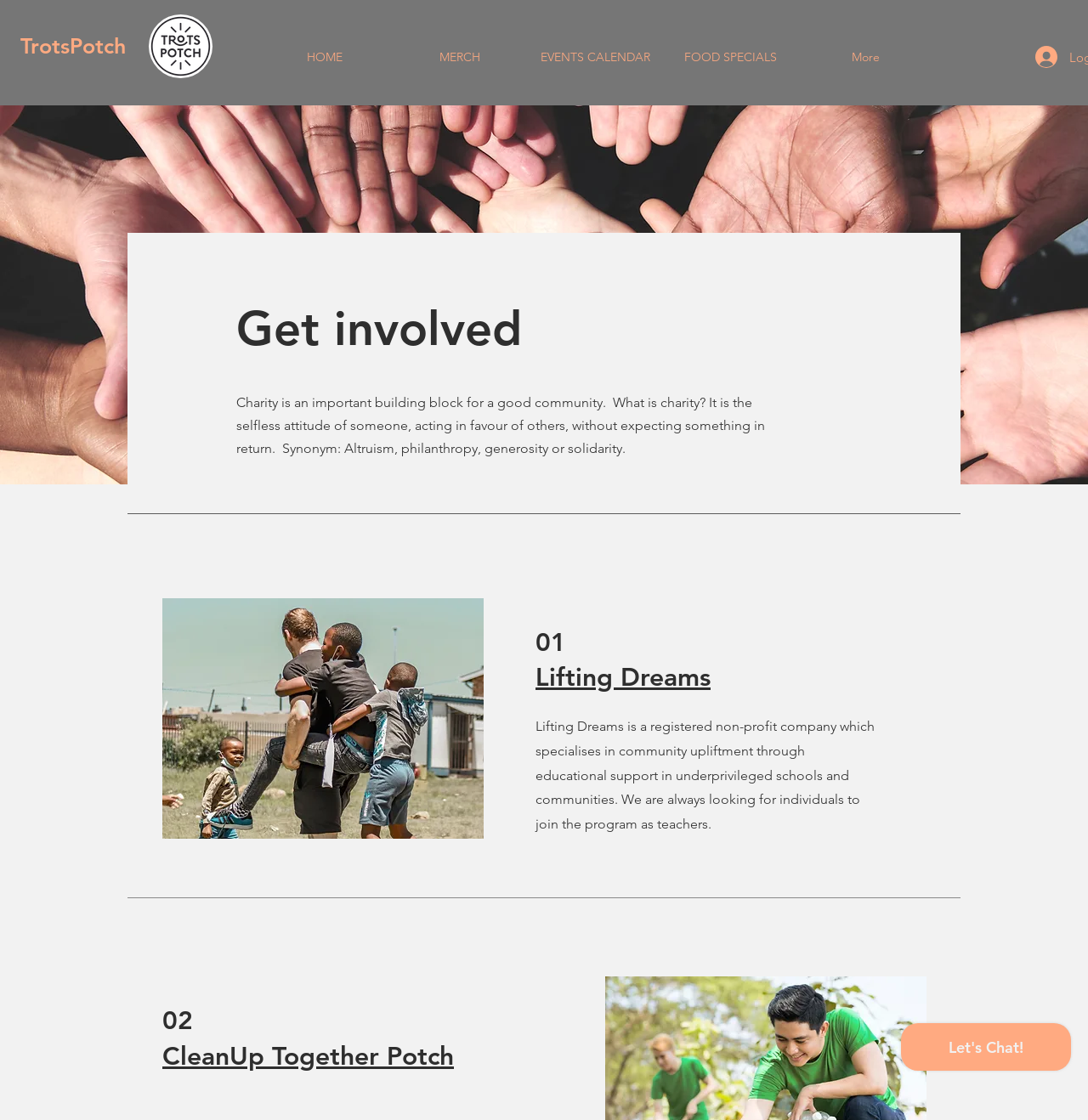Indicate the bounding box coordinates of the element that needs to be clicked to satisfy the following instruction: "Learn more about Lifting Dreams". The coordinates should be four float numbers between 0 and 1, i.e., [left, top, right, bottom].

[0.492, 0.591, 0.653, 0.618]